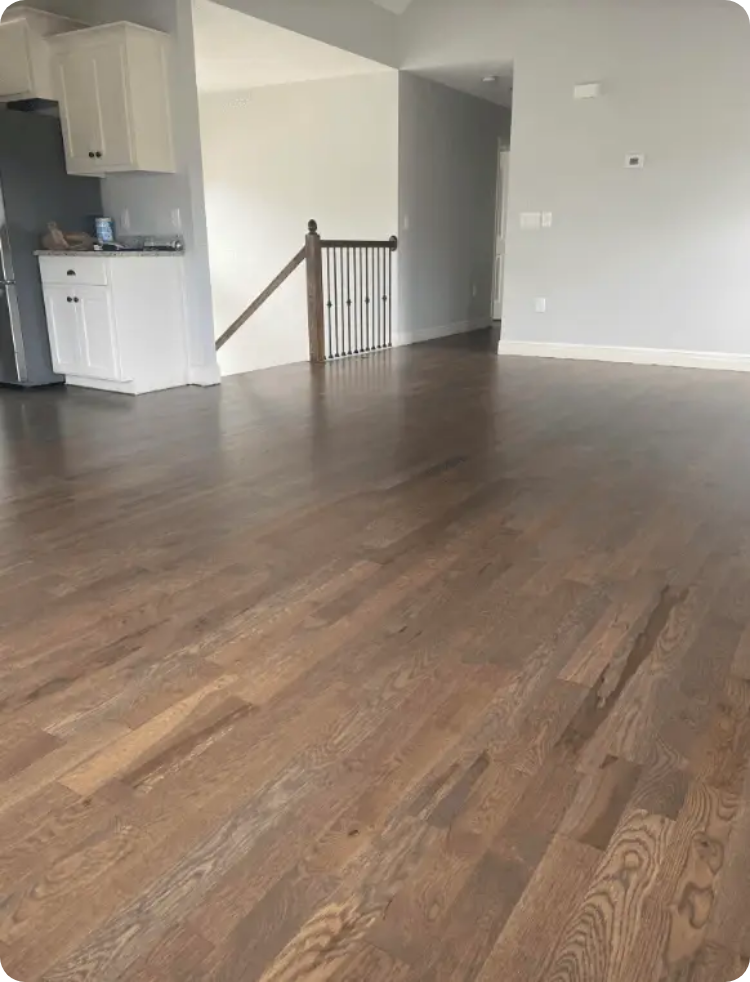Refer to the screenshot and give an in-depth answer to this question: What is visible in the background of the image?

The caption states that in the background, a staircase with a wooden railing is visible, leading to another level of the home, providing a sense of depth and layout to the room.